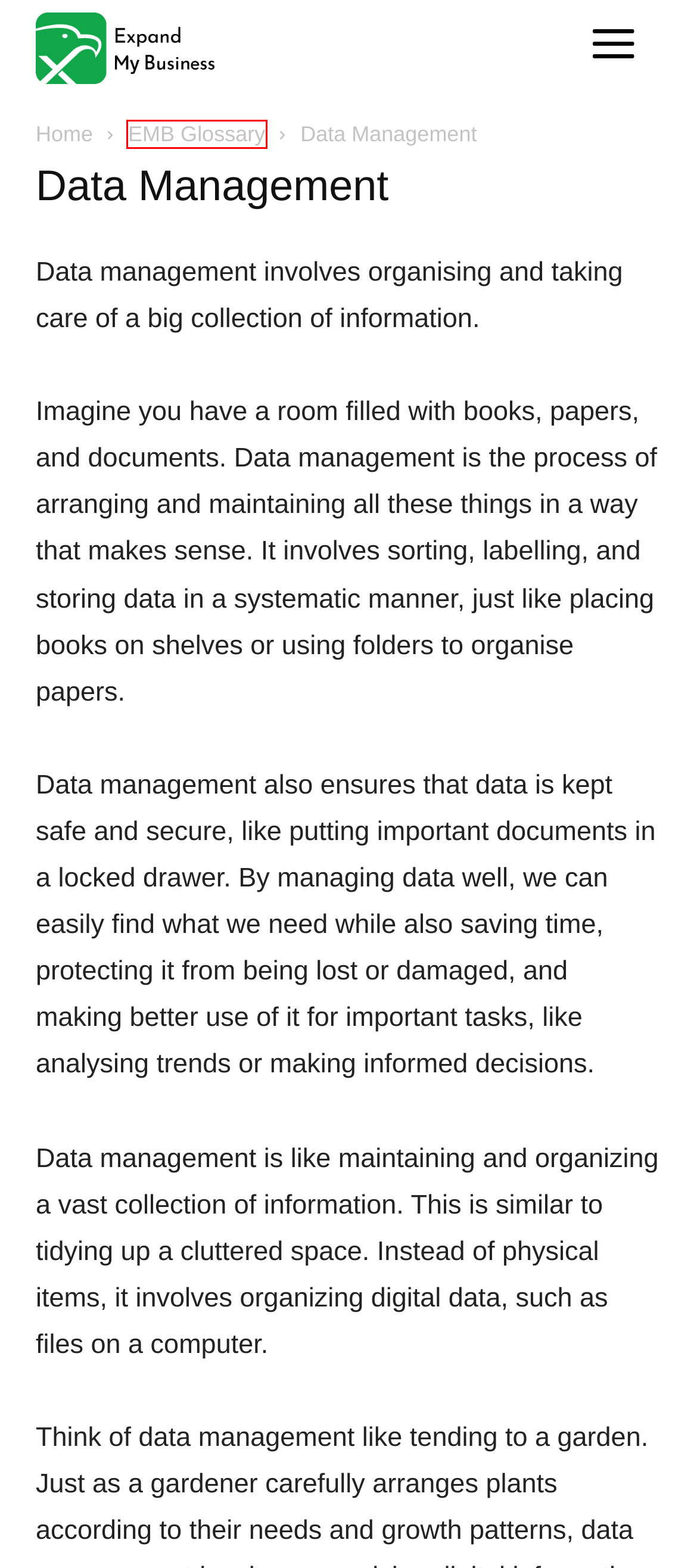You’re provided with a screenshot of a webpage that has a red bounding box around an element. Choose the best matching webpage description for the new page after clicking the element in the red box. The options are:
A. EMB Glossary - EMB Blogs
B. Expand My Business
C. E-Commerce Website Development
D. HTML Sitemap - EMB Blogs
E. EMB Blogs - Readings for All Your Tech Needs
F. E-Commerce Archives - EMB Blogs
G. Technology Archives - EMB Blogs
H. Business Archives - EMB Blogs

A